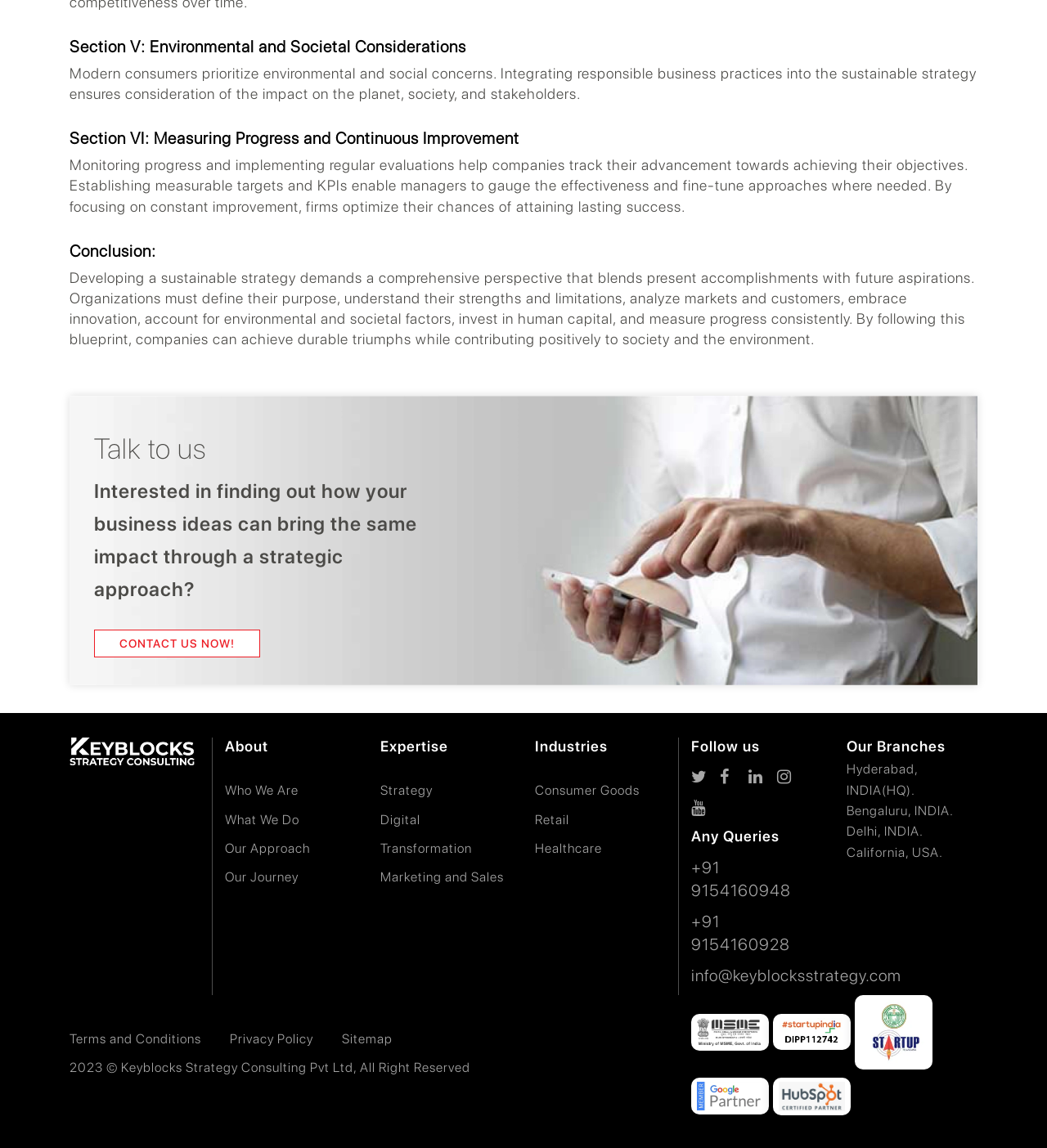Based on the image, please respond to the question with as much detail as possible:
What is the company's approach to sustainability?

The text 'Developing a sustainable strategy demands a comprehensive perspective that blends present accomplishments with future aspirations.' suggests that the company's approach to sustainability is to take a comprehensive perspective that considers both present and future aspects.